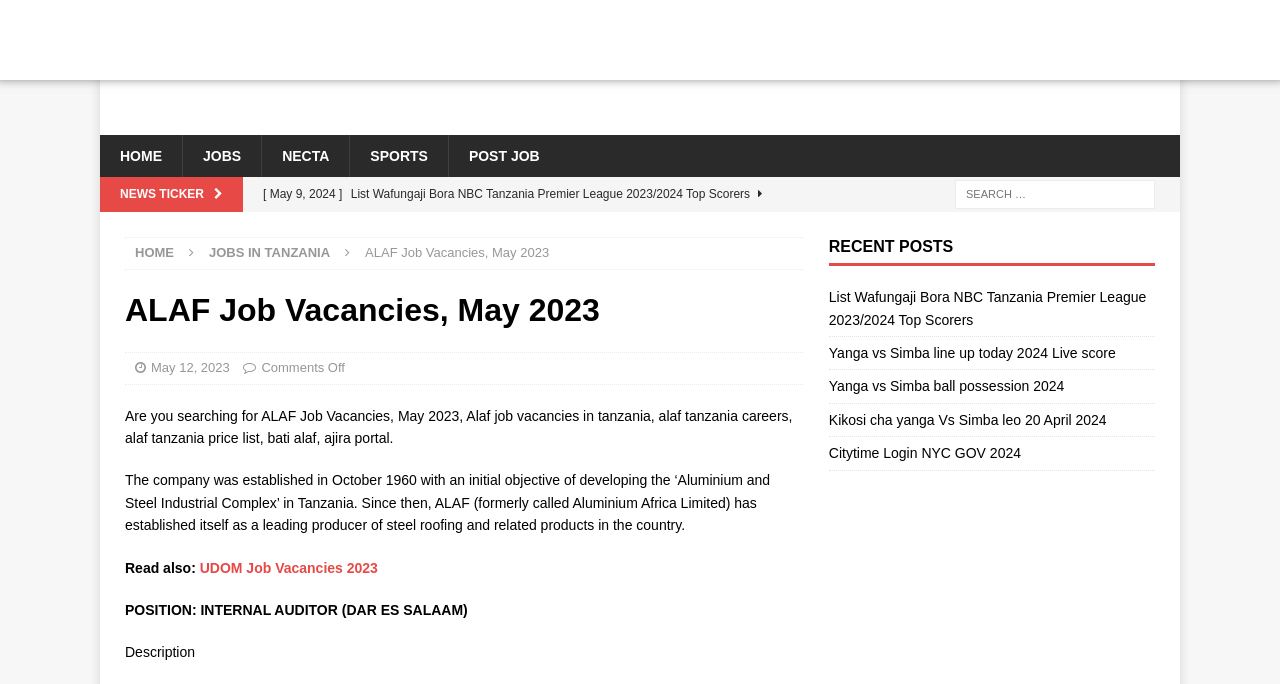Given the webpage screenshot and the description, determine the bounding box coordinates (top-left x, top-left y, bottom-right x, bottom-right y) that define the location of the UI element matching this description: May 12, 2023

[0.118, 0.526, 0.18, 0.548]